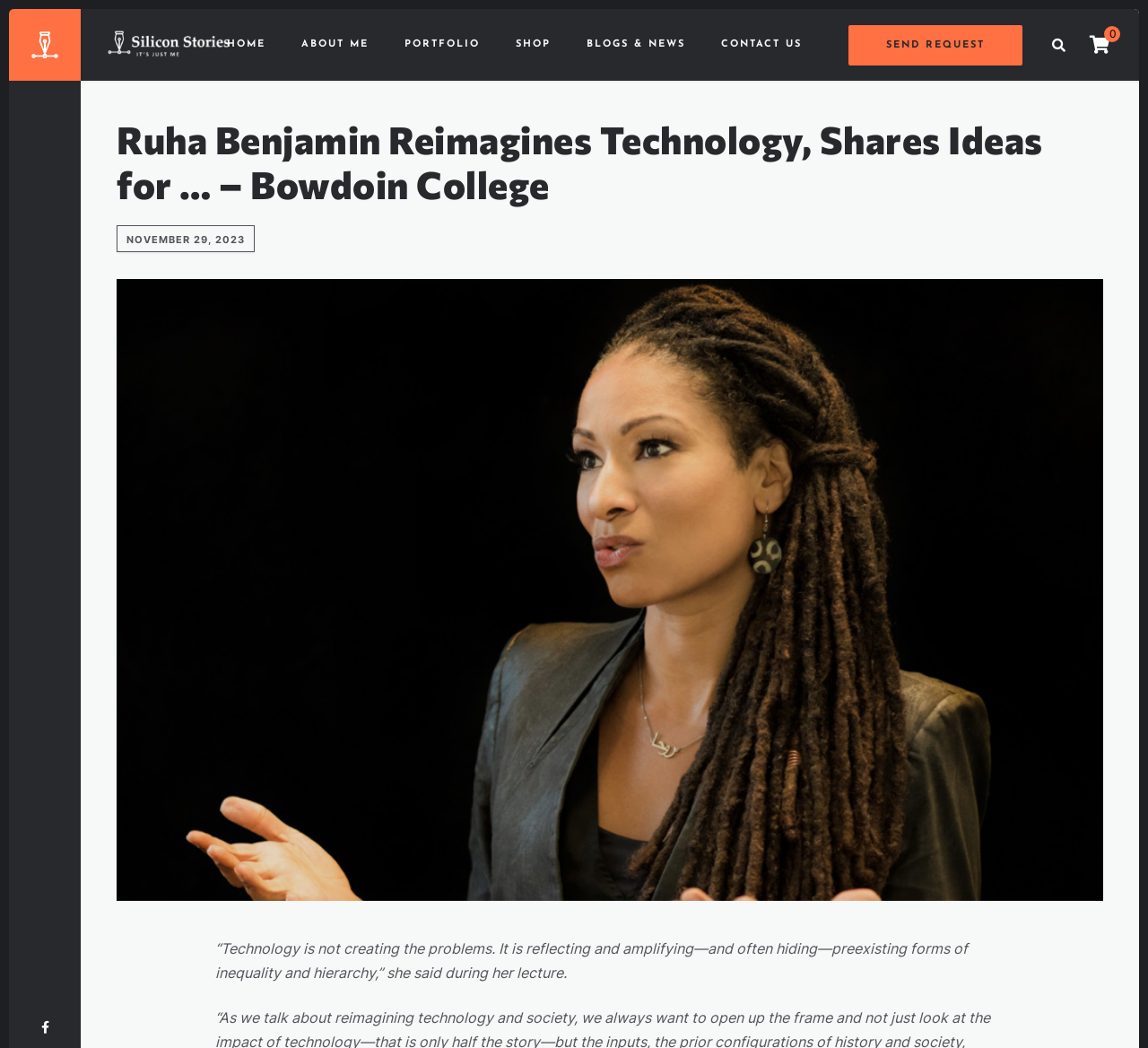Identify the bounding box coordinates for the region to click in order to carry out this instruction: "Search for issues". Provide the coordinates using four float numbers between 0 and 1, formatted as [left, top, right, bottom].

None